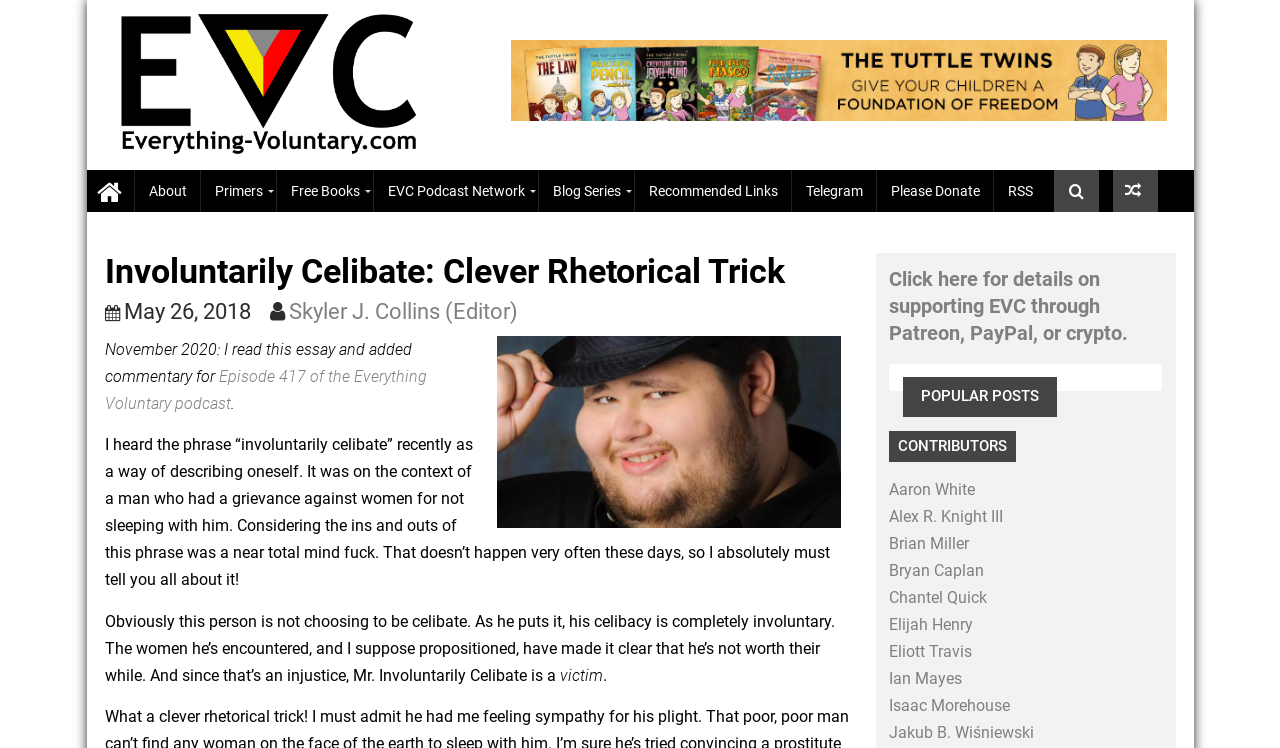Pinpoint the bounding box coordinates of the element to be clicked to execute the instruction: "Support EVC through Patreon, PayPal, or crypto".

[0.772, 0.399, 0.979, 0.513]